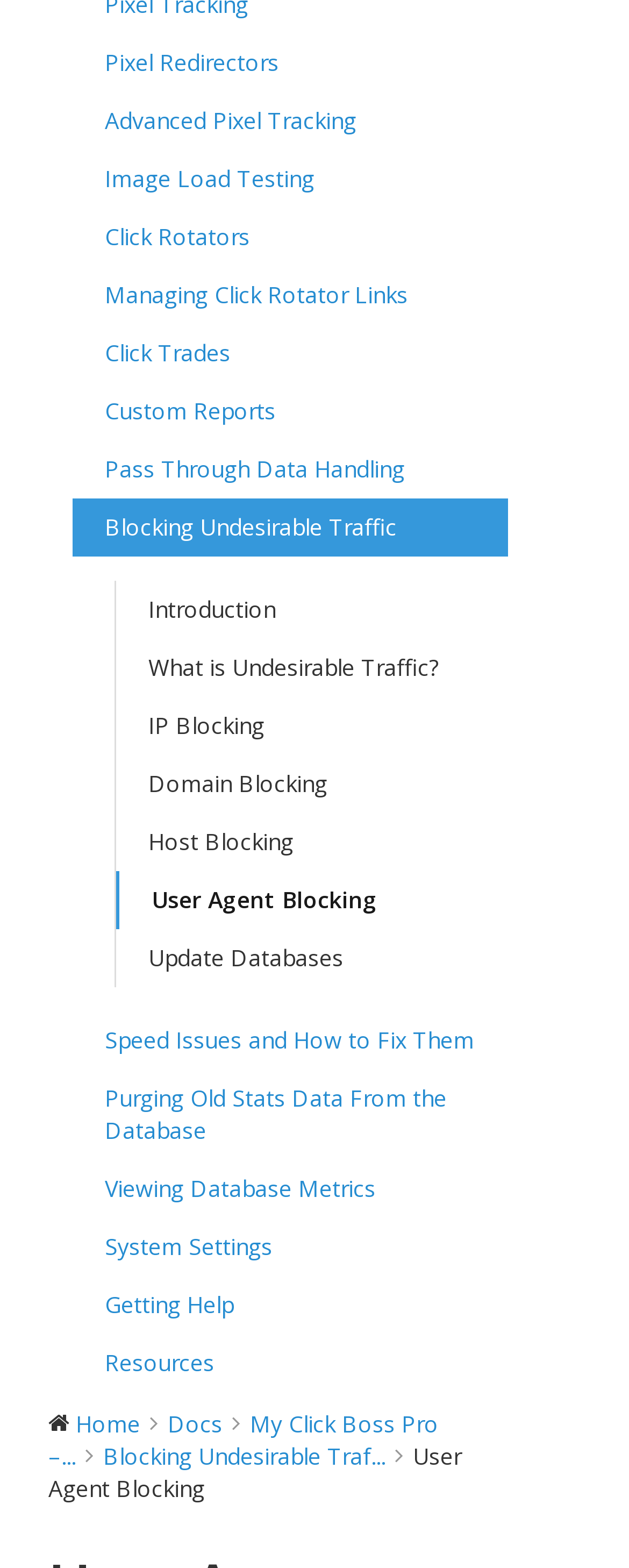Give a succinct answer to this question in a single word or phrase: 
What is the text of the StaticText element?

User Agent Blocking